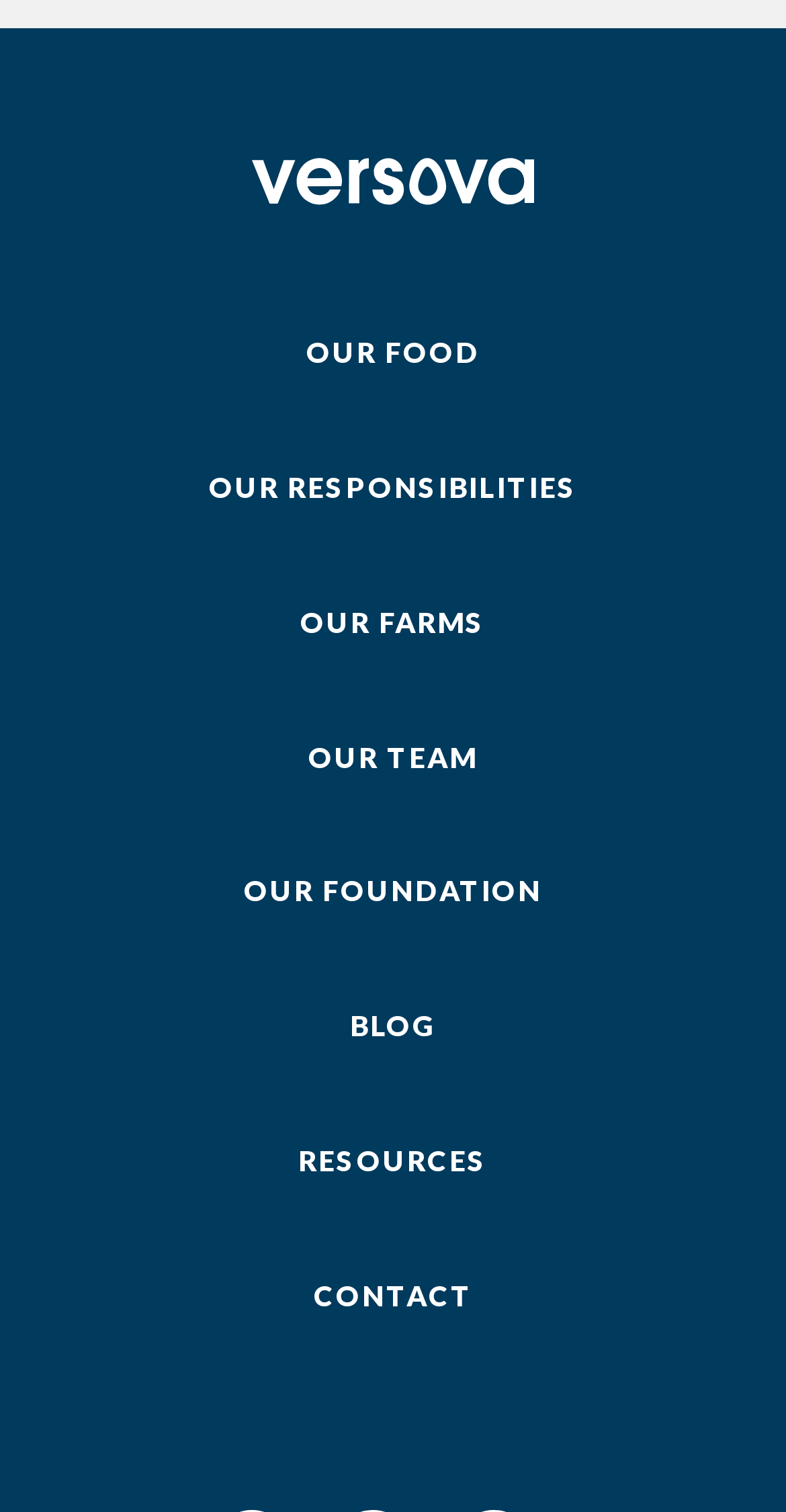What is the first menu item? Analyze the screenshot and reply with just one word or a short phrase.

Versova